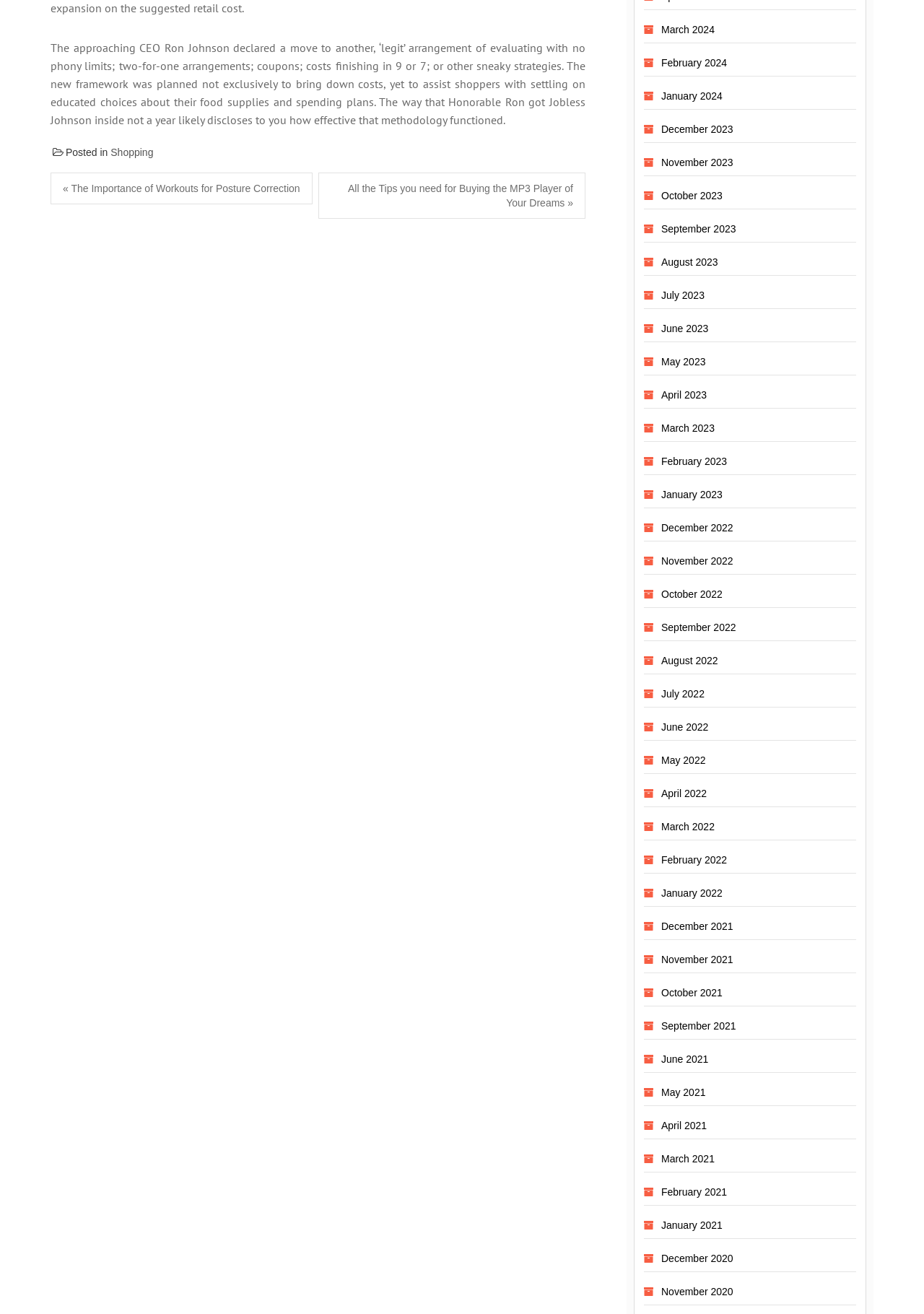Determine the bounding box coordinates for the UI element described. Format the coordinates as (top-left x, top-left y, bottom-right x, bottom-right y) and ensure all values are between 0 and 1. Element description: Shopping

[0.12, 0.111, 0.168, 0.12]